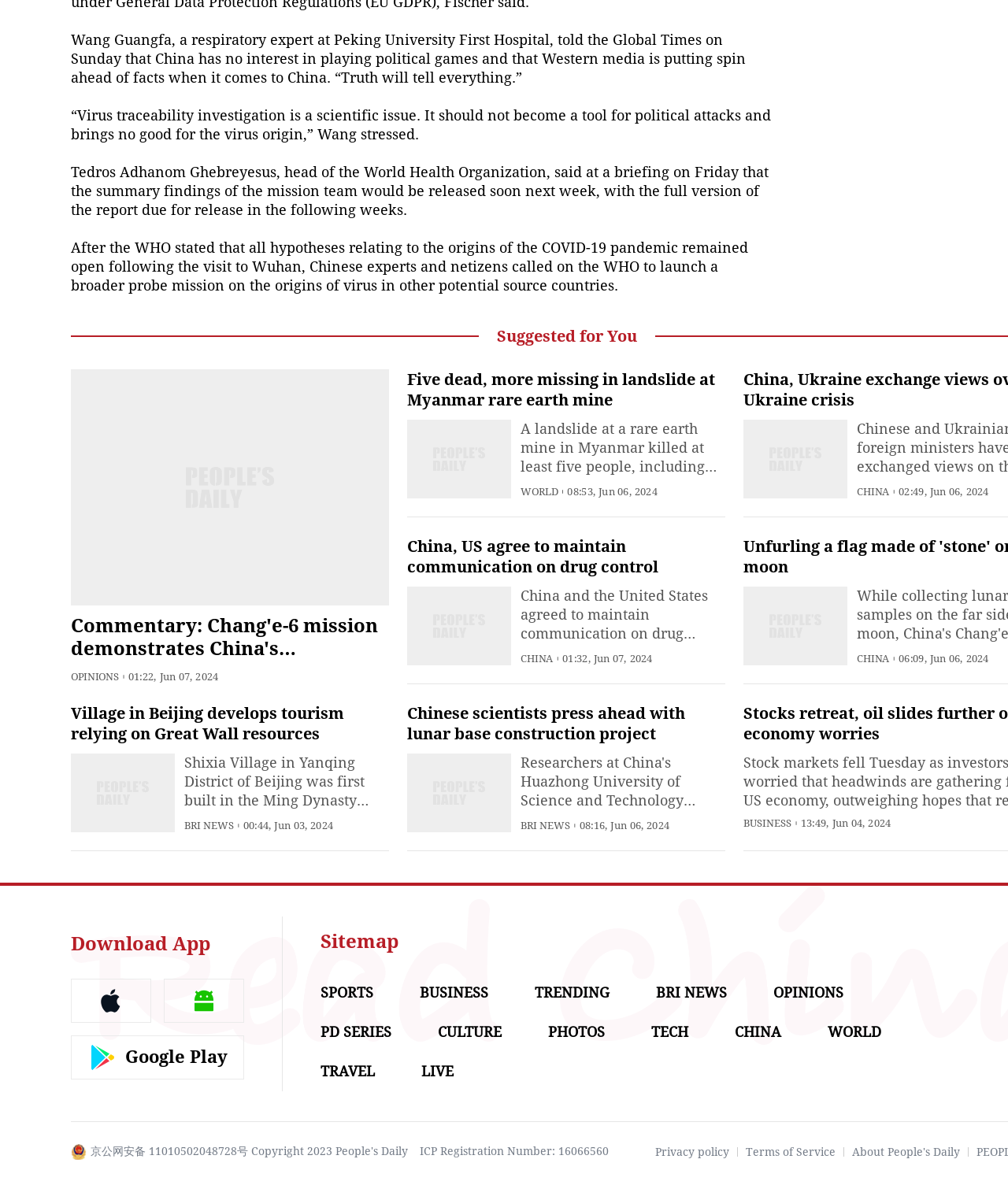Determine the bounding box for the UI element that matches this description: "Terms of Service".

[0.74, 0.966, 0.829, 0.977]